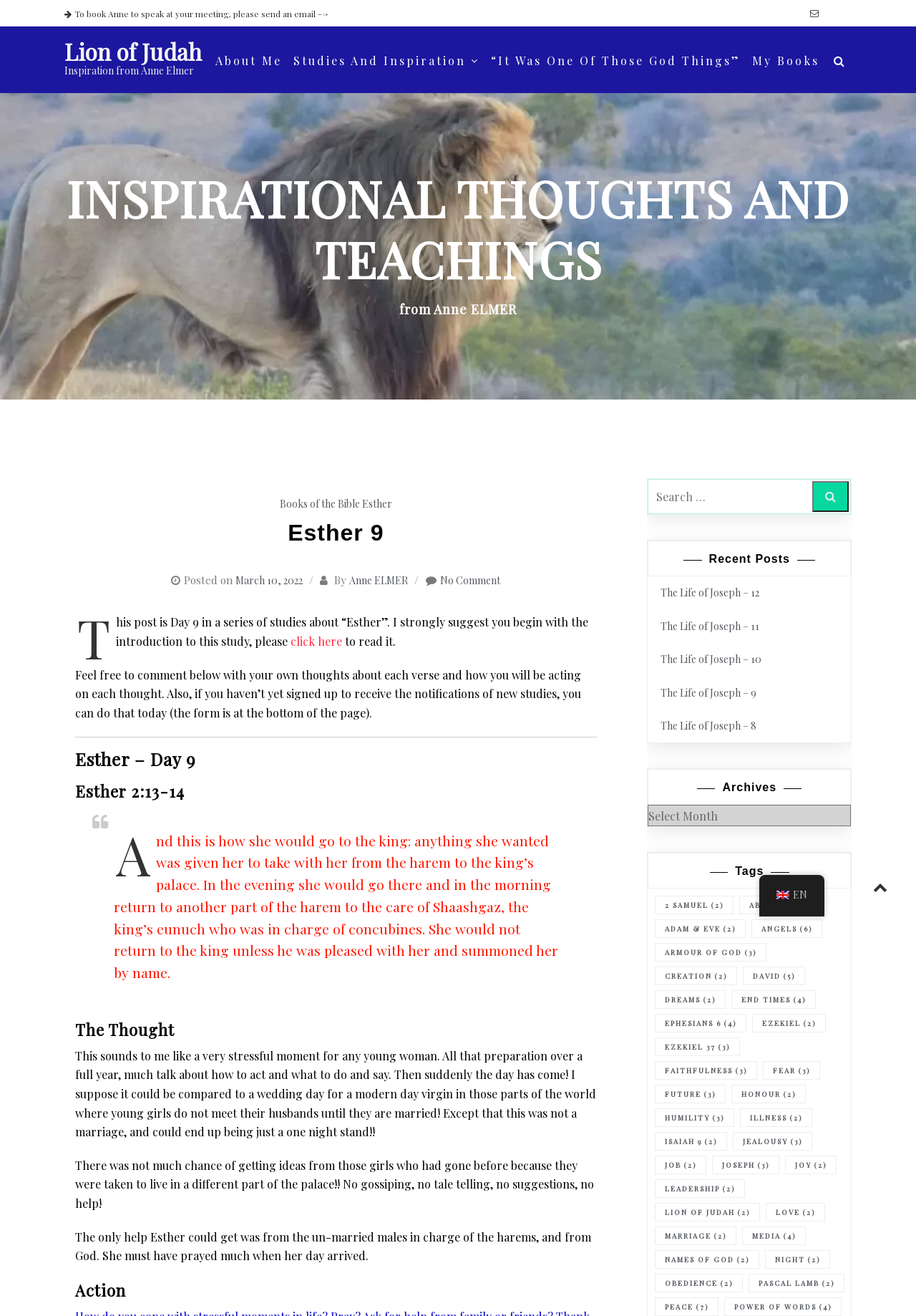For the following element description, predict the bounding box coordinates in the format (top-left x, top-left y, bottom-right x, bottom-right y). All values should be floating point numbers between 0 and 1. Description: honour (2)

[0.799, 0.824, 0.88, 0.839]